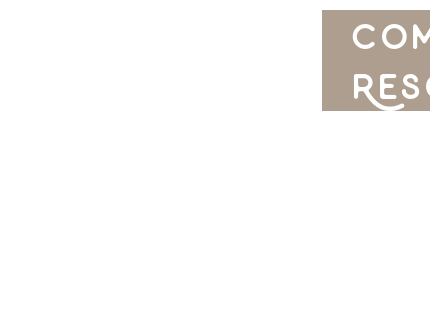Provide an in-depth description of the image.

The image features a sign for "Community Resources" set against a neutral background. The design includes a contrasting text element that emphasizes the word "COMMUNITY" in a bold, white font, ensuring high visibility. The clean and modern aesthetic suggests an inviting atmosphere, resonating with the warmth and friendliness of the Big Sky community. This image is likely part of a larger narrative aimed at providing access to valuable information and resources for residents and visitors in the Big Sky area, highlighting the community's passion for outdoor adventures and local camaraderie.